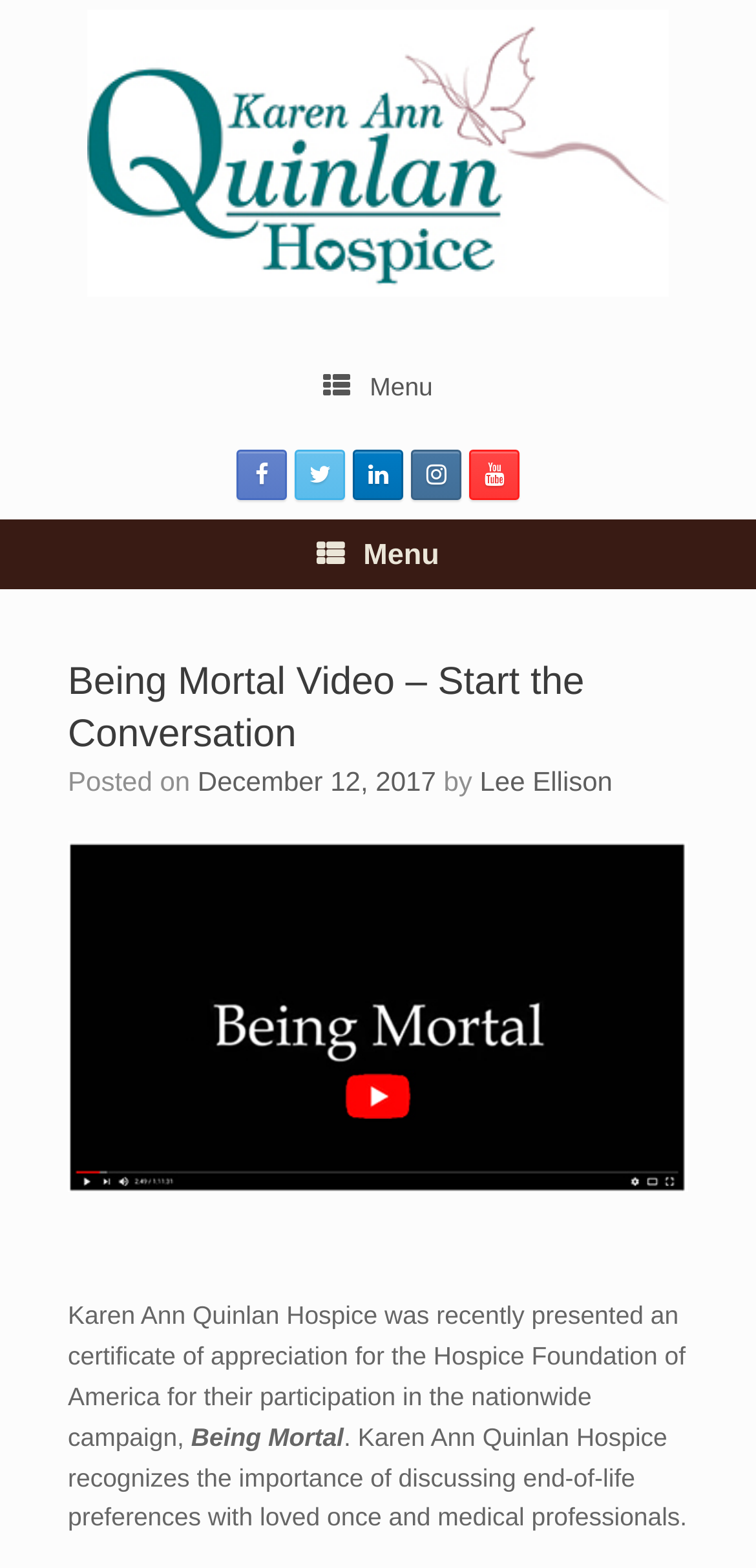Please locate the bounding box coordinates of the element that needs to be clicked to achieve the following instruction: "Visit RSS Feed". The coordinates should be four float numbers between 0 and 1, i.e., [left, top, right, bottom].

None